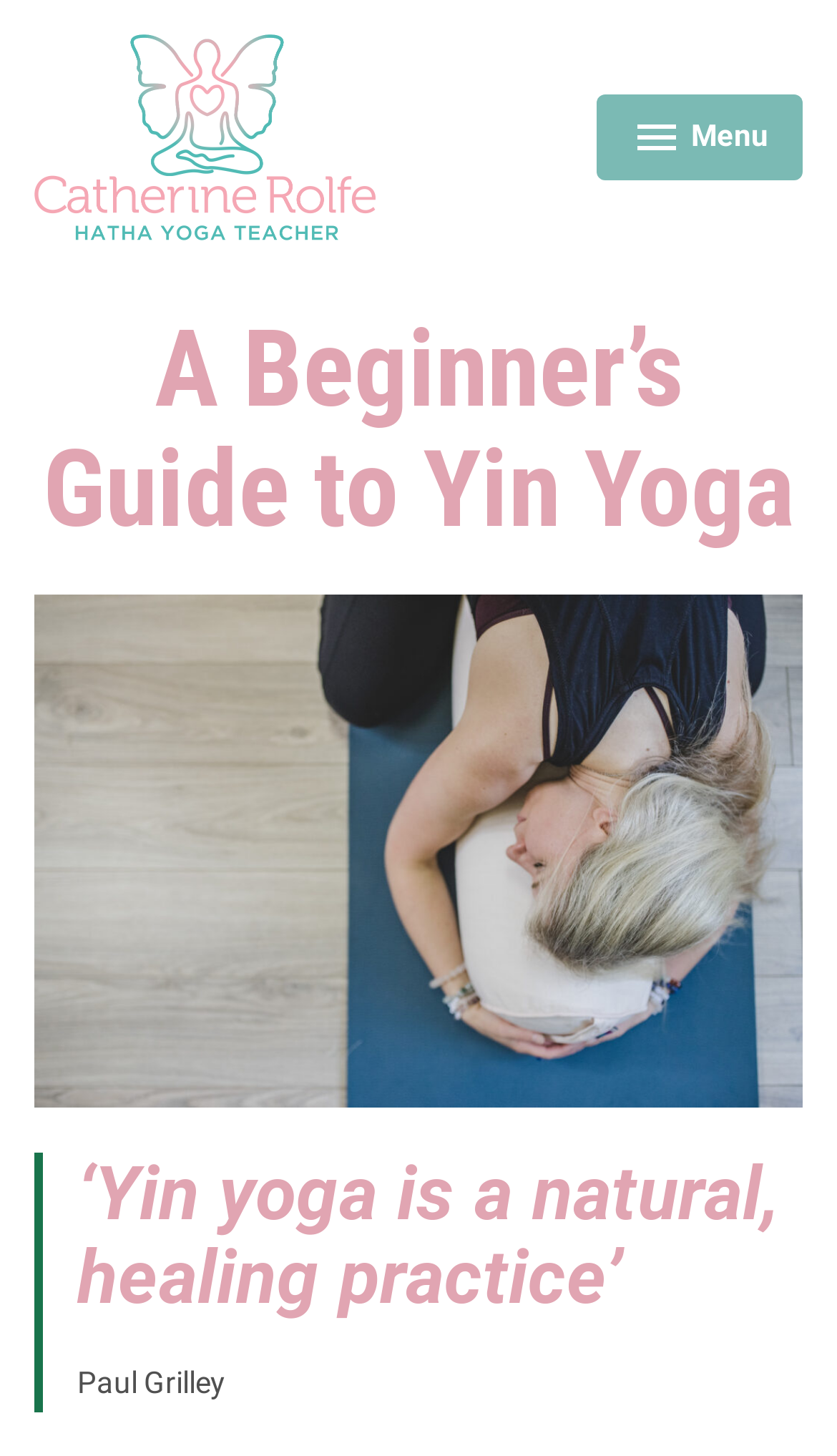Please provide a one-word or short phrase answer to the question:
What is the name of the yoga practice described?

Yin yoga